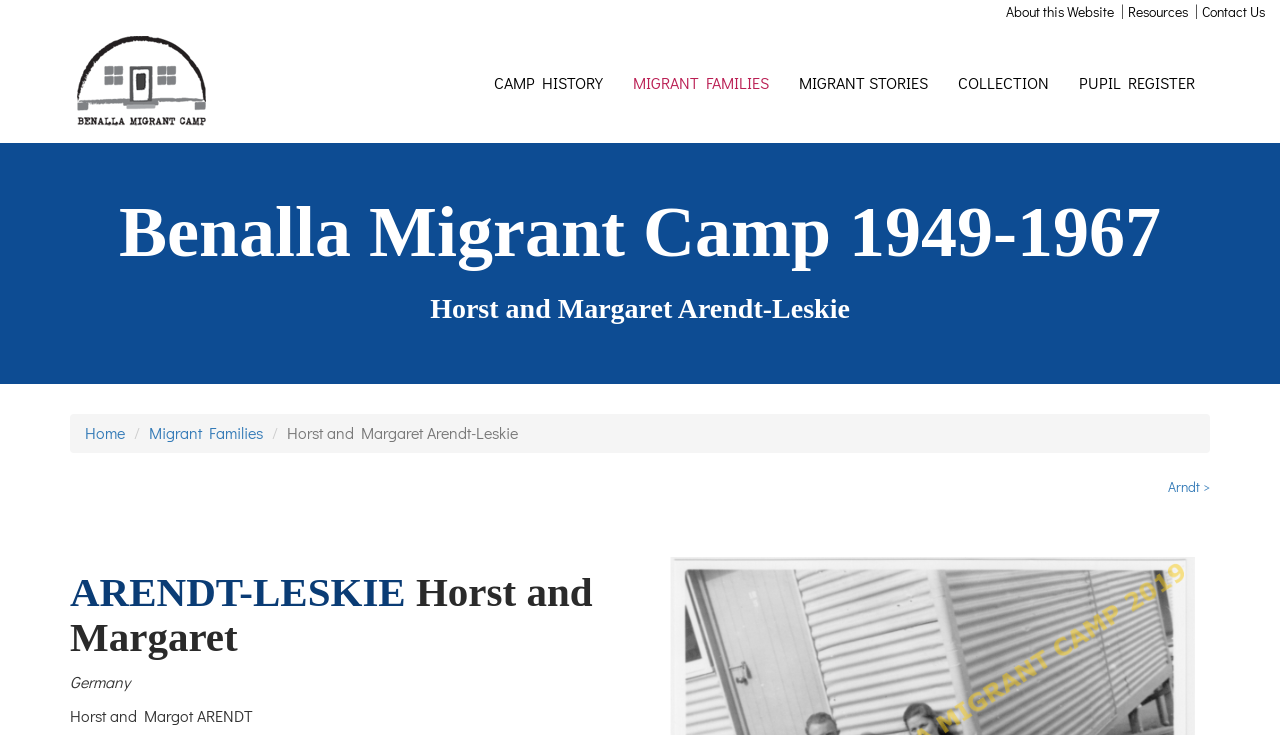Please determine the bounding box coordinates for the element that should be clicked to follow these instructions: "View the previous post".

None